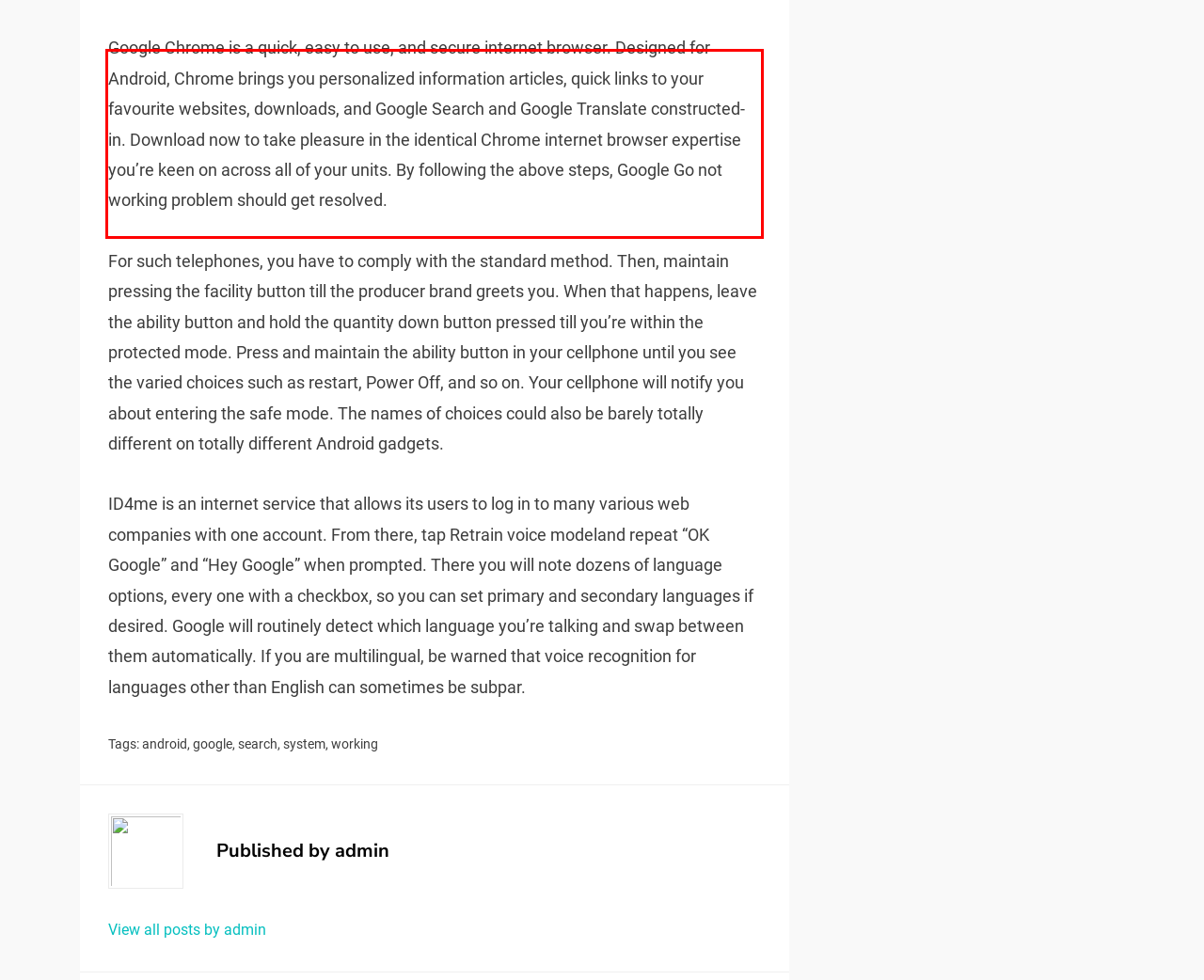From the screenshot of the webpage, locate the red bounding box and extract the text contained within that area.

Google Chrome is a quick, easy to use, and secure internet browser. Designed for Android, Chrome brings you personalized information articles, quick links to your favourite websites, downloads, and Google Search and Google Translate constructed-in. Download now to take pleasure in the identical Chrome internet browser expertise you’re keen on across all of your units. By following the above steps, Google Go not working problem should get resolved.